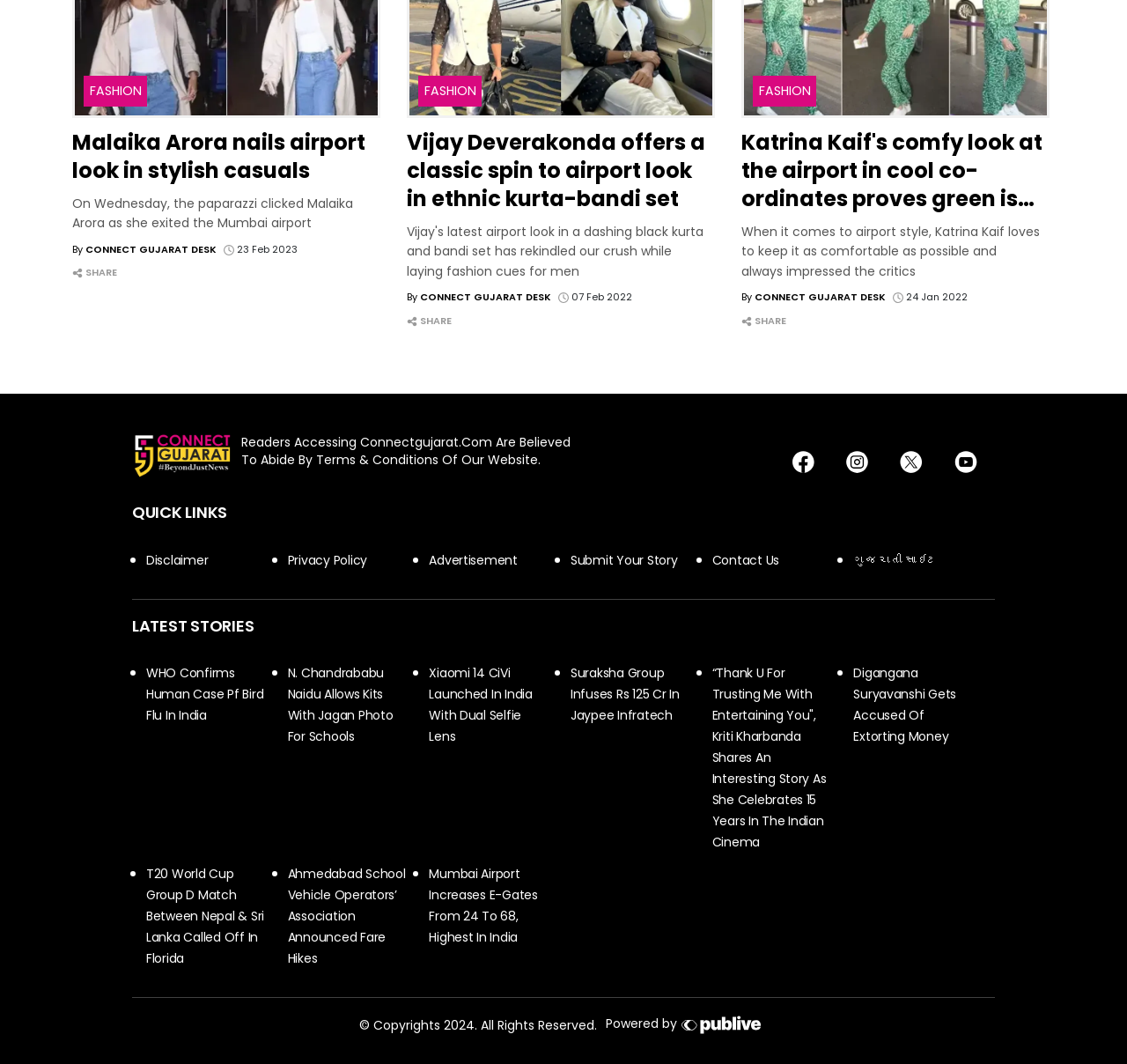Determine the bounding box coordinates for the UI element described. Format the coordinates as (top-left x, top-left y, bottom-right x, bottom-right y) and ensure all values are between 0 and 1. Element description: ગુજરાતી સાઇટ

[0.757, 0.511, 0.875, 0.536]